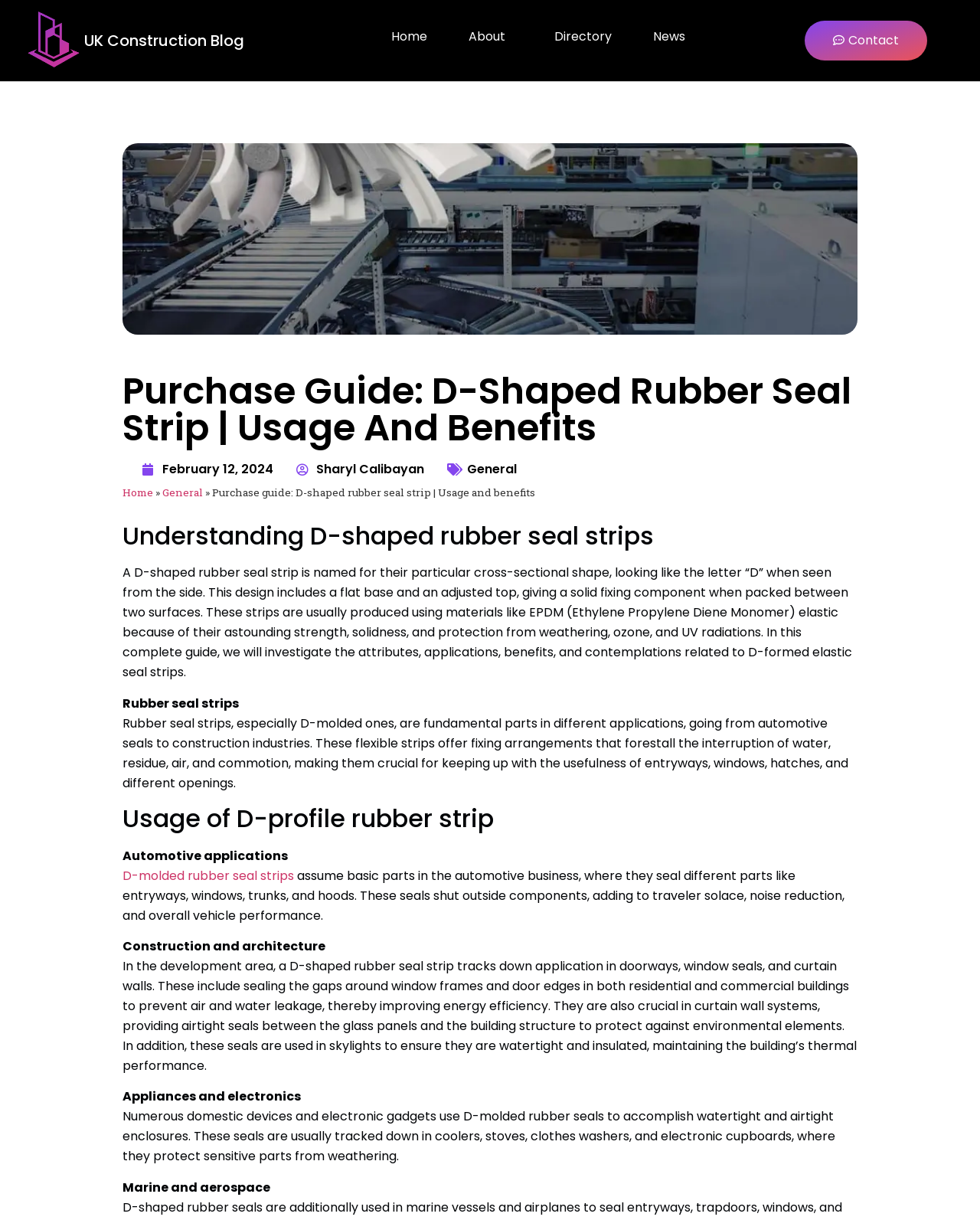What is the shape of the rubber seal strip?
Based on the image, answer the question with as much detail as possible.

The webpage explains that a D-shaped rubber seal strip is named for its particular cross-sectional shape, looking like the letter 'D' when seen from the side.